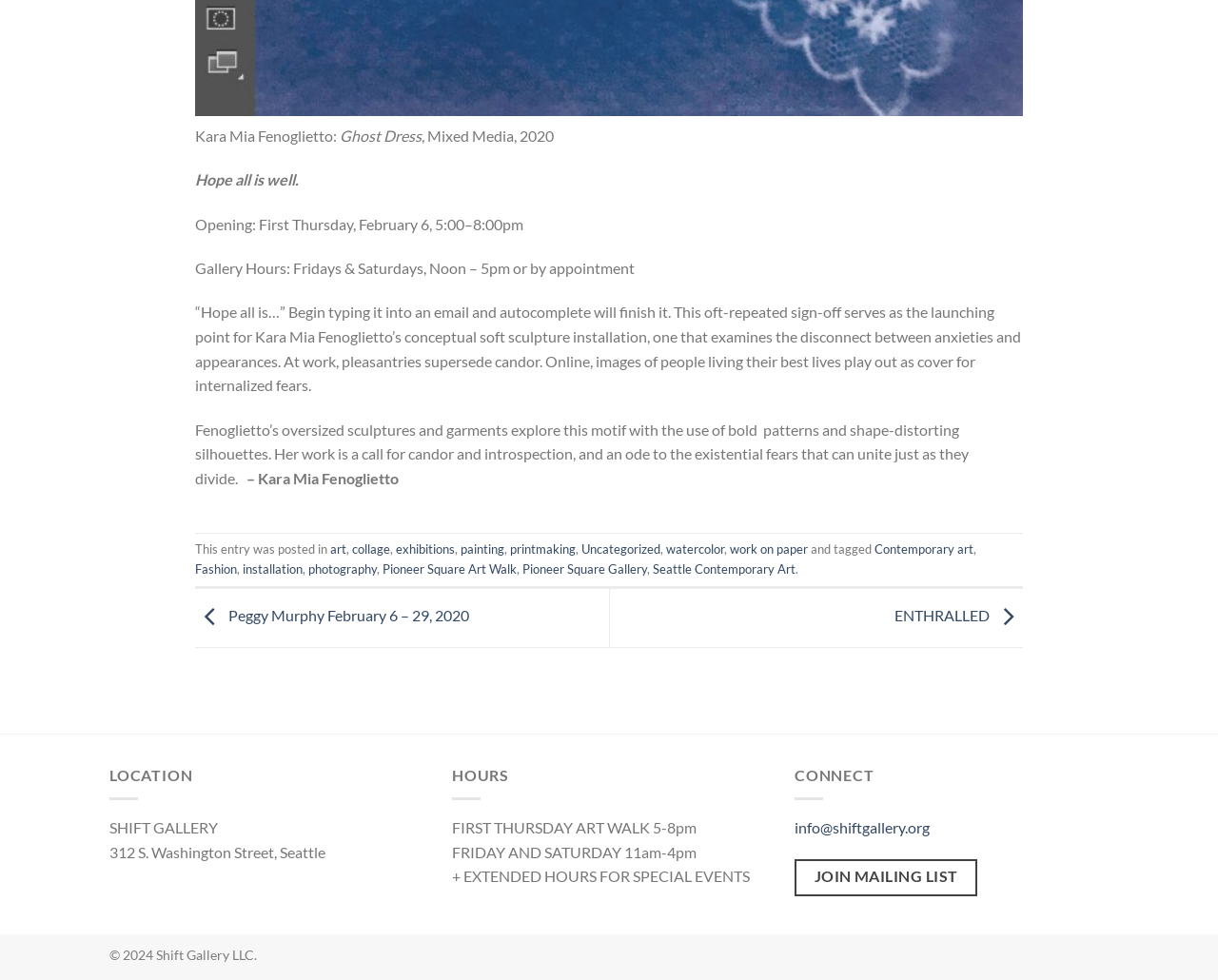Identify the bounding box coordinates of the region I need to click to complete this instruction: "Check the hours for the First Thursday Art Walk".

[0.371, 0.835, 0.572, 0.853]